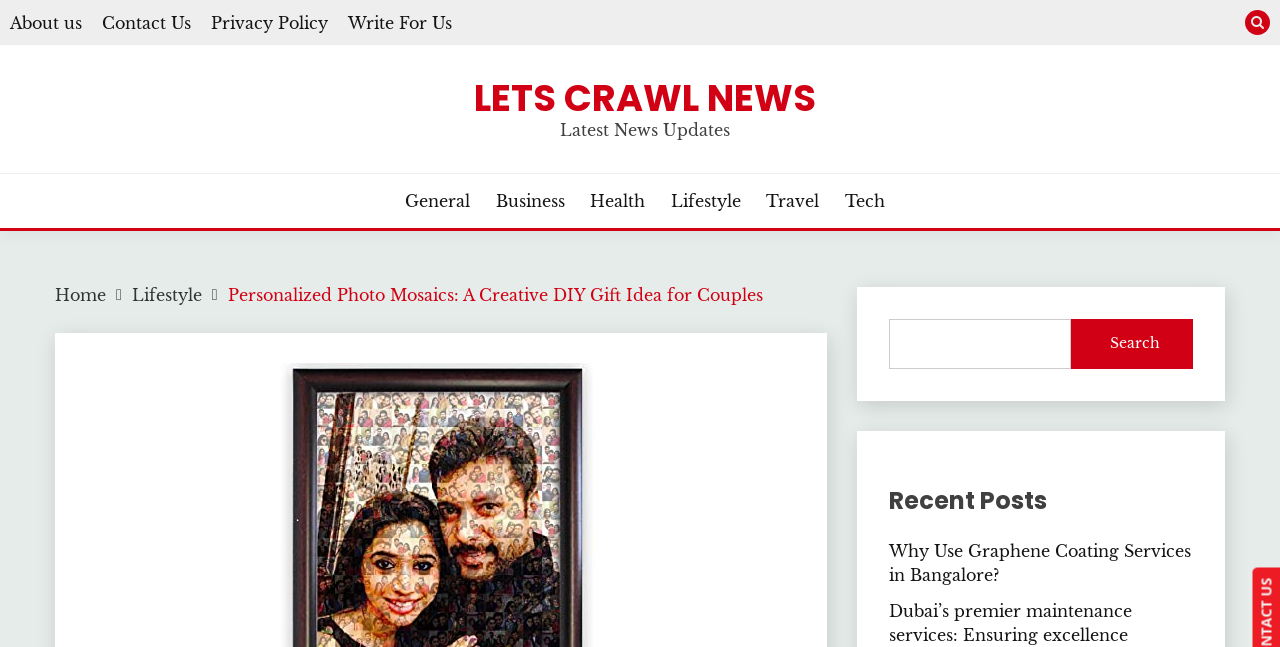Identify the bounding box coordinates of the clickable section necessary to follow the following instruction: "Search for something". The coordinates should be presented as four float numbers from 0 to 1, i.e., [left, top, right, bottom].

[0.694, 0.493, 0.932, 0.57]